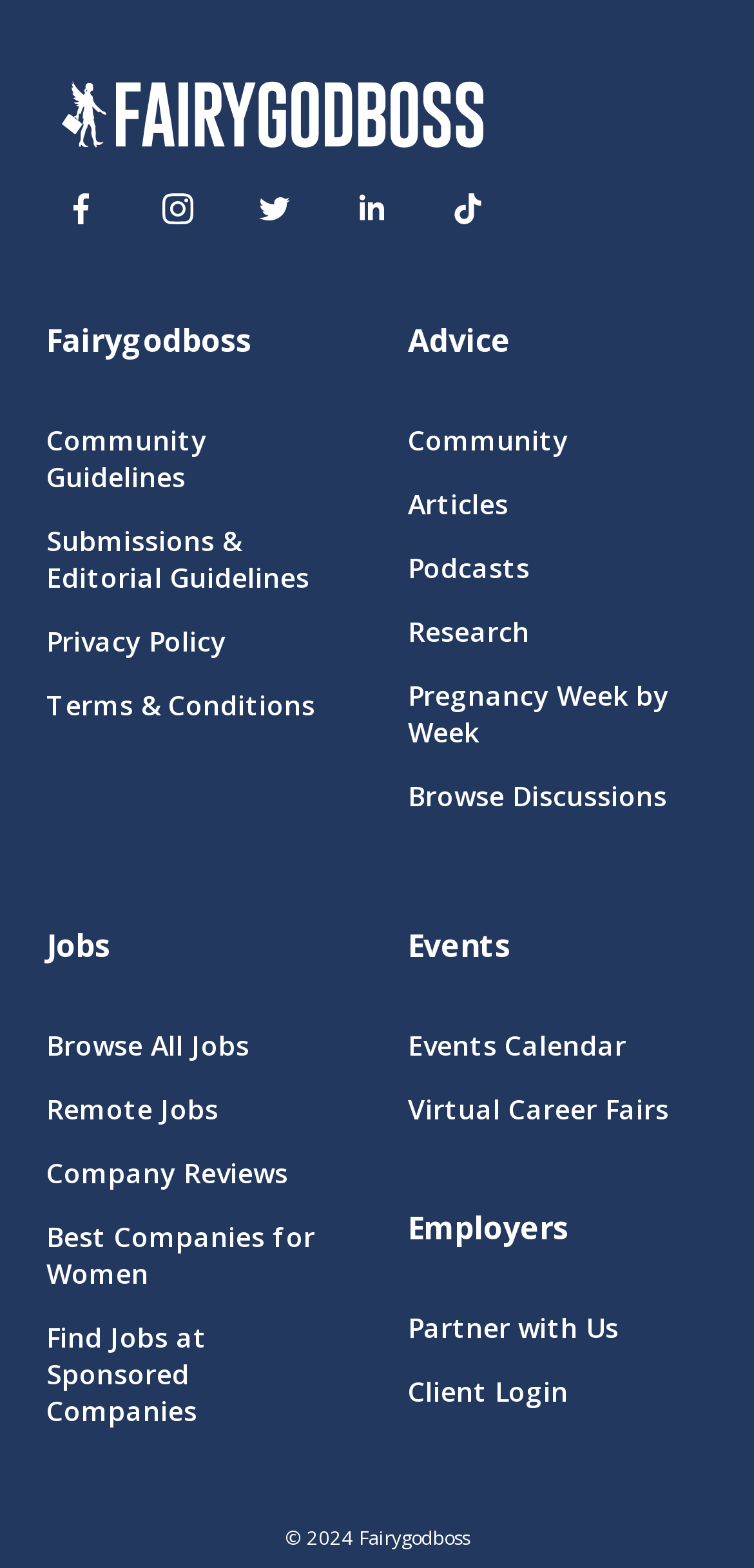What types of content can users find on this webpage?
We need a detailed and exhaustive answer to the question. Please elaborate.

The types of content that users can find on this webpage can be determined by looking at the middle section of the webpage, where the links 'Advice', 'Community', 'Articles', 'Podcasts', and 'Research' are located, which suggest that the webpage provides various types of content related to these topics.